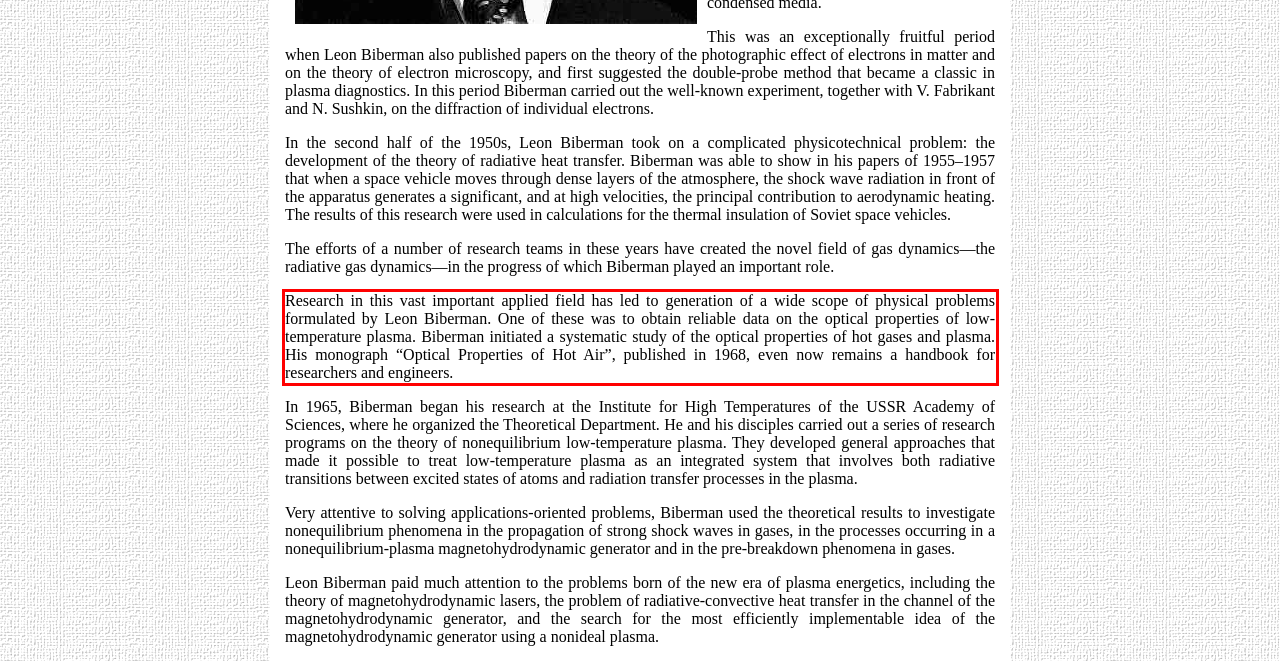Please perform OCR on the text within the red rectangle in the webpage screenshot and return the text content.

Research in this vast important applied field has led to generation of a wide scope of physical problems formulated by Leon Biberman. One of these was to obtain reliable data on the optical properties of low-temperature plasma. Biberman initiated a systematic study of the optical properties of hot gases and plasma. His monograph “Optical Properties of Hot Air”, published in 1968, even now remains a handbook for researchers and engineers.